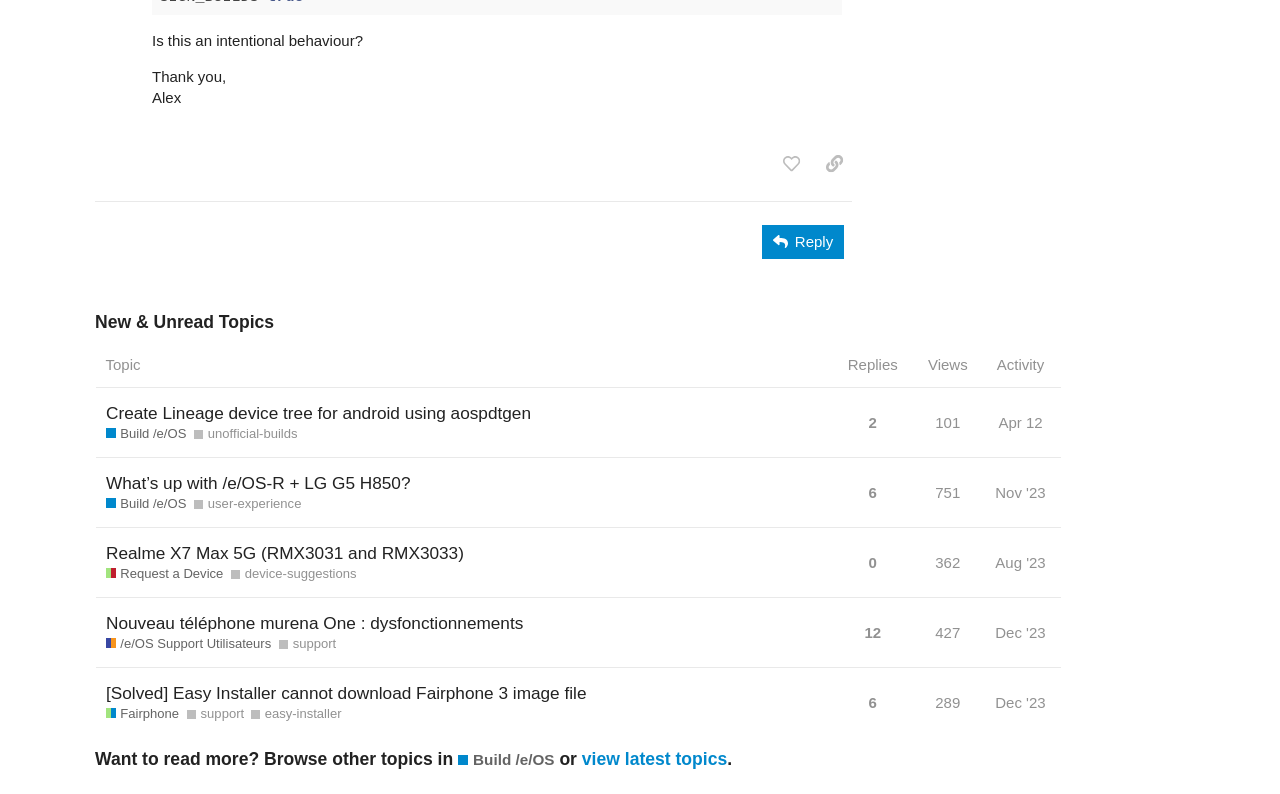Identify the bounding box coordinates for the UI element described by the following text: "Nov '23". Provide the coordinates as four float numbers between 0 and 1, in the format [left, top, right, bottom].

[0.774, 0.59, 0.821, 0.65]